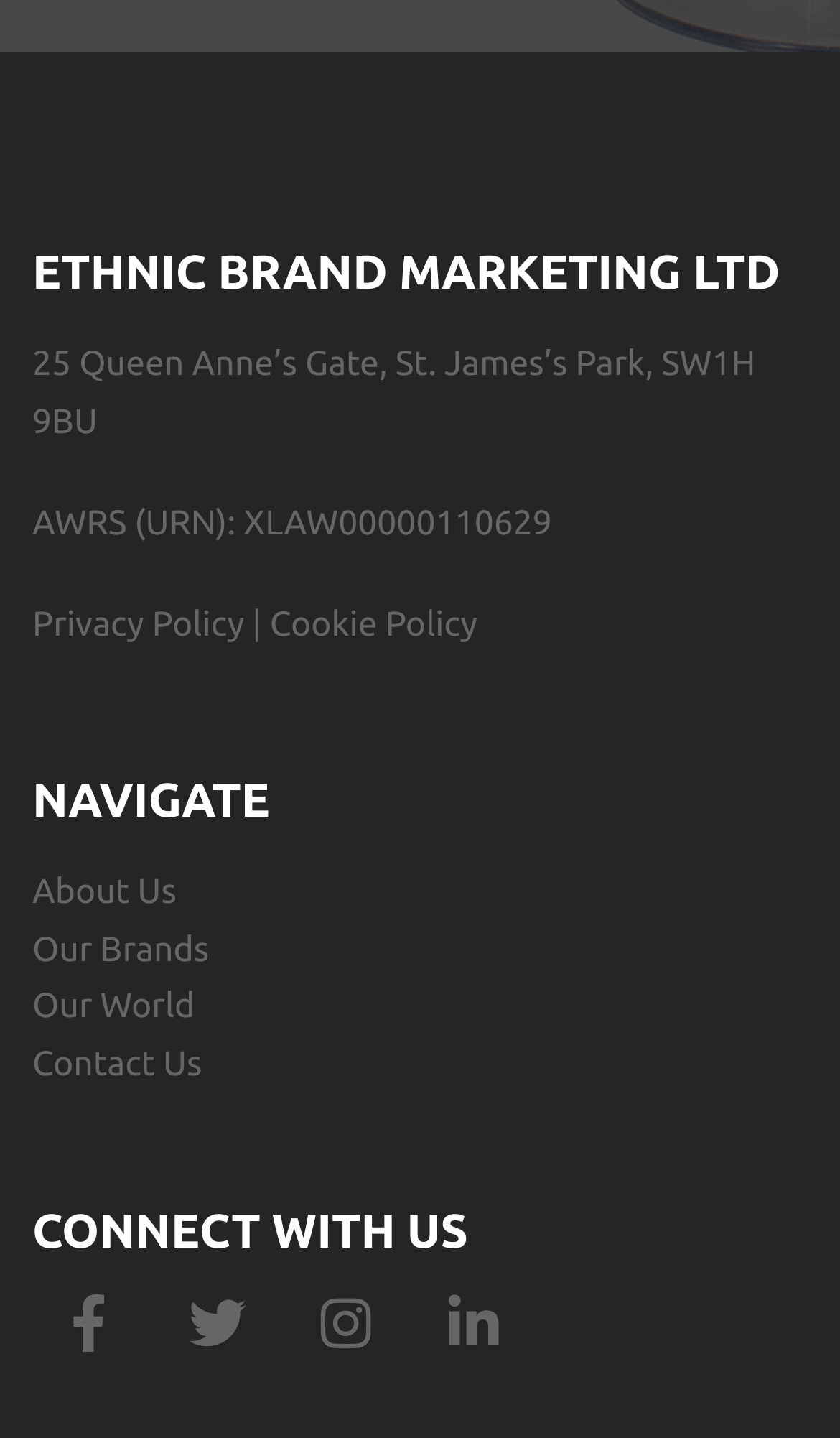Using the details from the image, please elaborate on the following question: What is the company's address?

I found the company's address by looking at the static text element that contains the address information, which is '25 Queen Anne’s Gate, St. James’s Park, SW1H 9BU'.